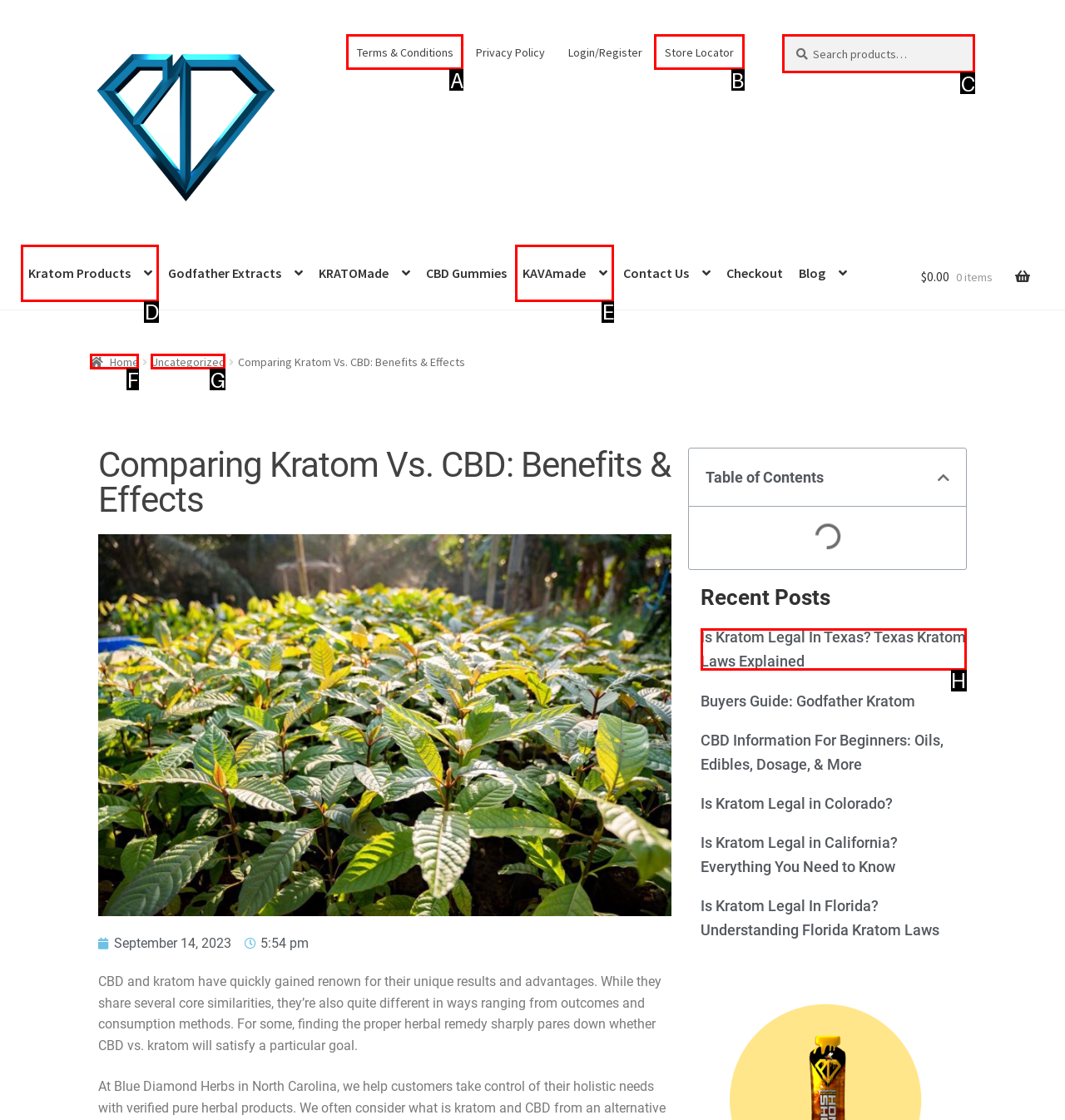Pick the option that corresponds to: KAVAmade
Provide the letter of the correct choice.

E